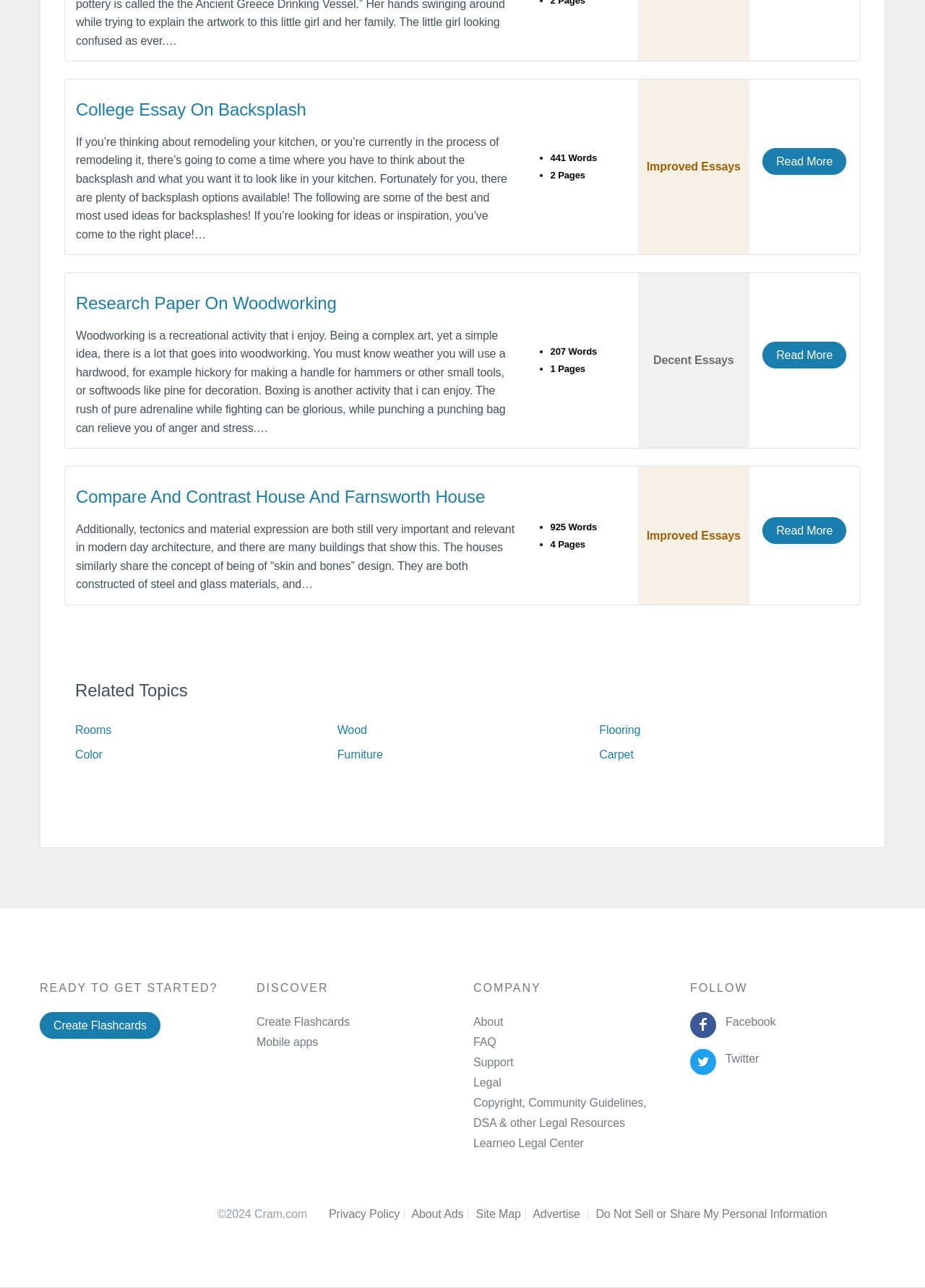What is the category of the link 'Rooms'?
Examine the screenshot and reply with a single word or phrase.

Related Topics